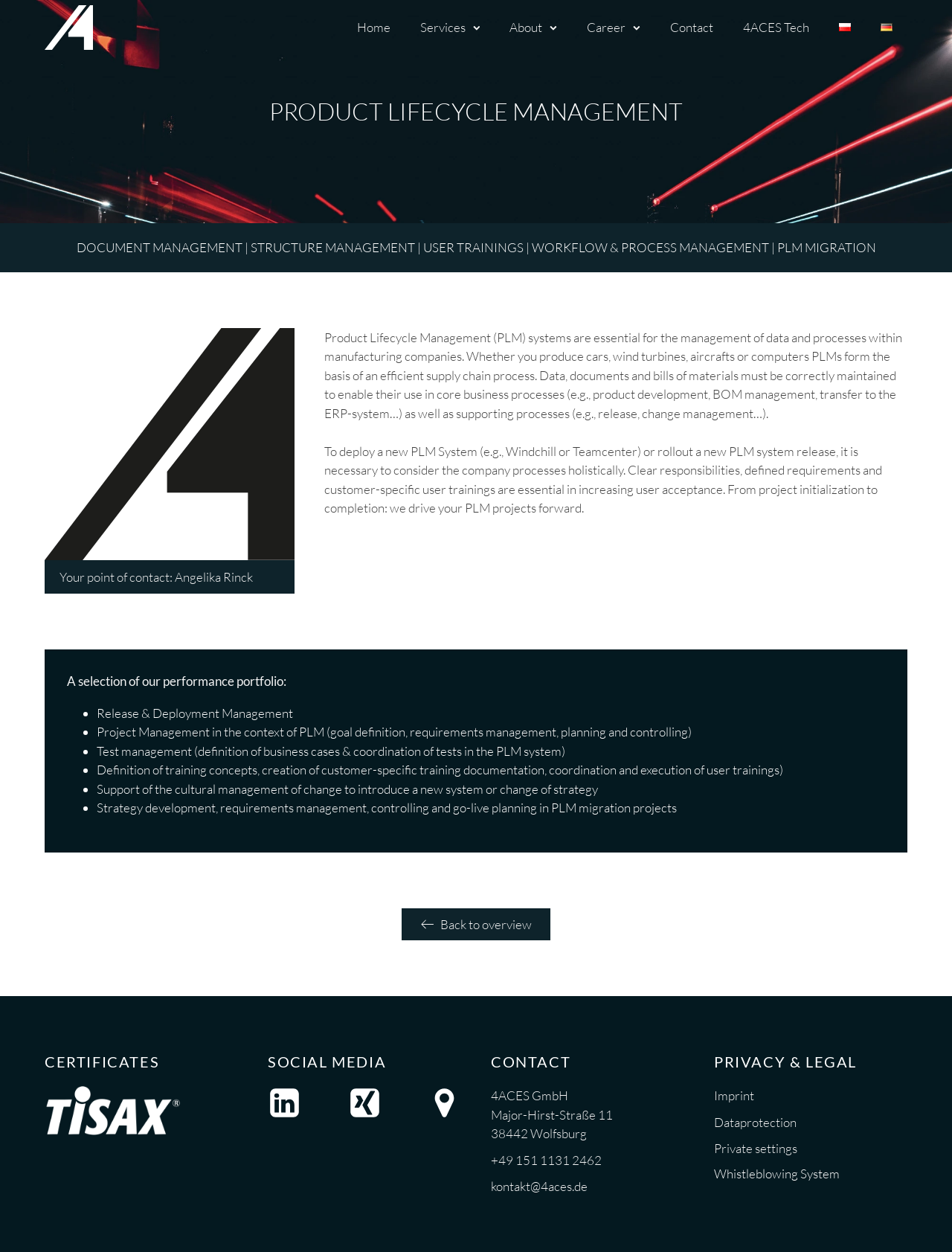Please determine the bounding box of the UI element that matches this description: Back to overview. The coordinates should be given as (top-left x, top-left y, bottom-right x, bottom-right y), with all values between 0 and 1.

[0.422, 0.725, 0.578, 0.751]